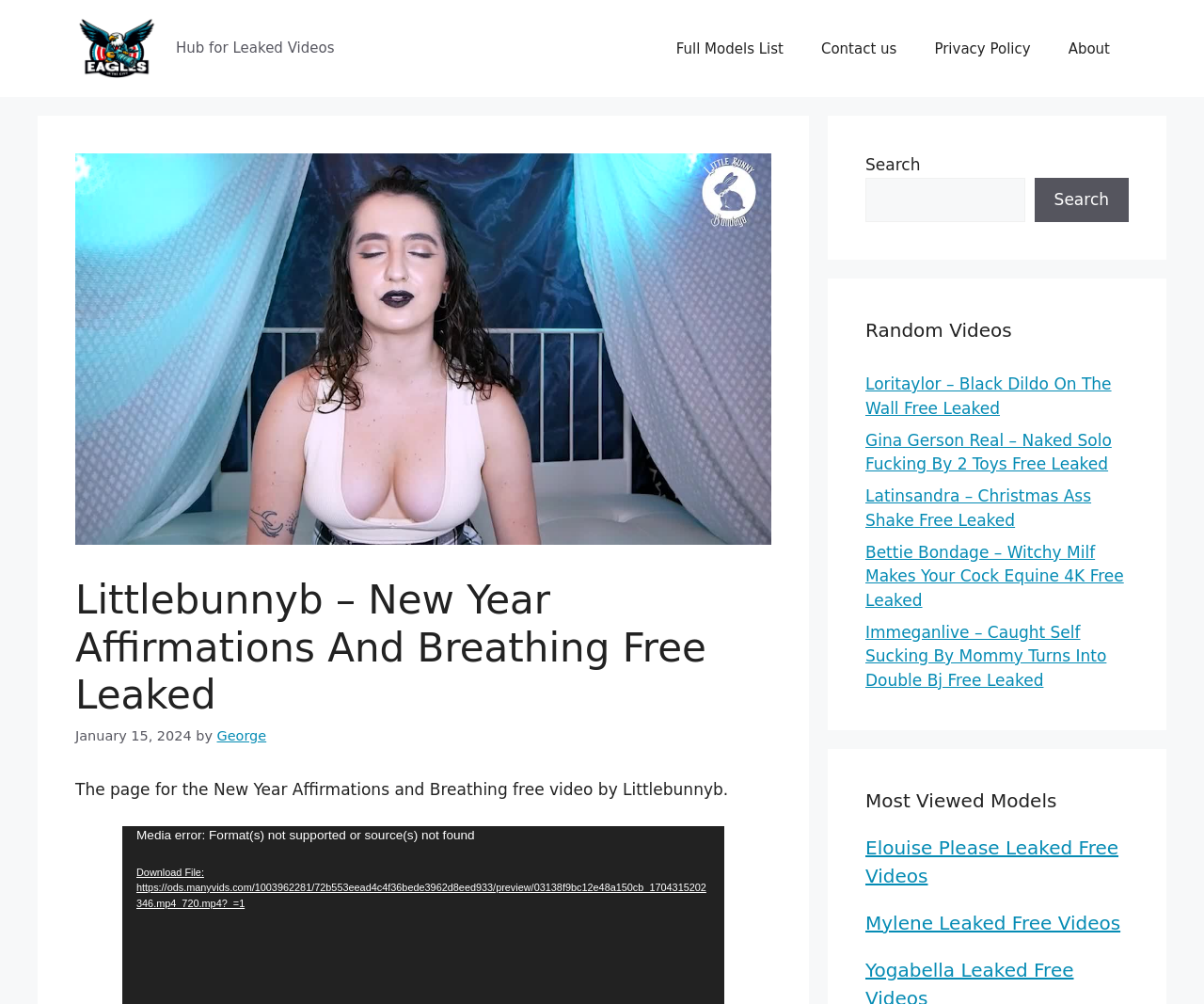Find the main header of the webpage and produce its text content.

Littlebunnyb – New Year Affirmations And Breathing Free Leaked